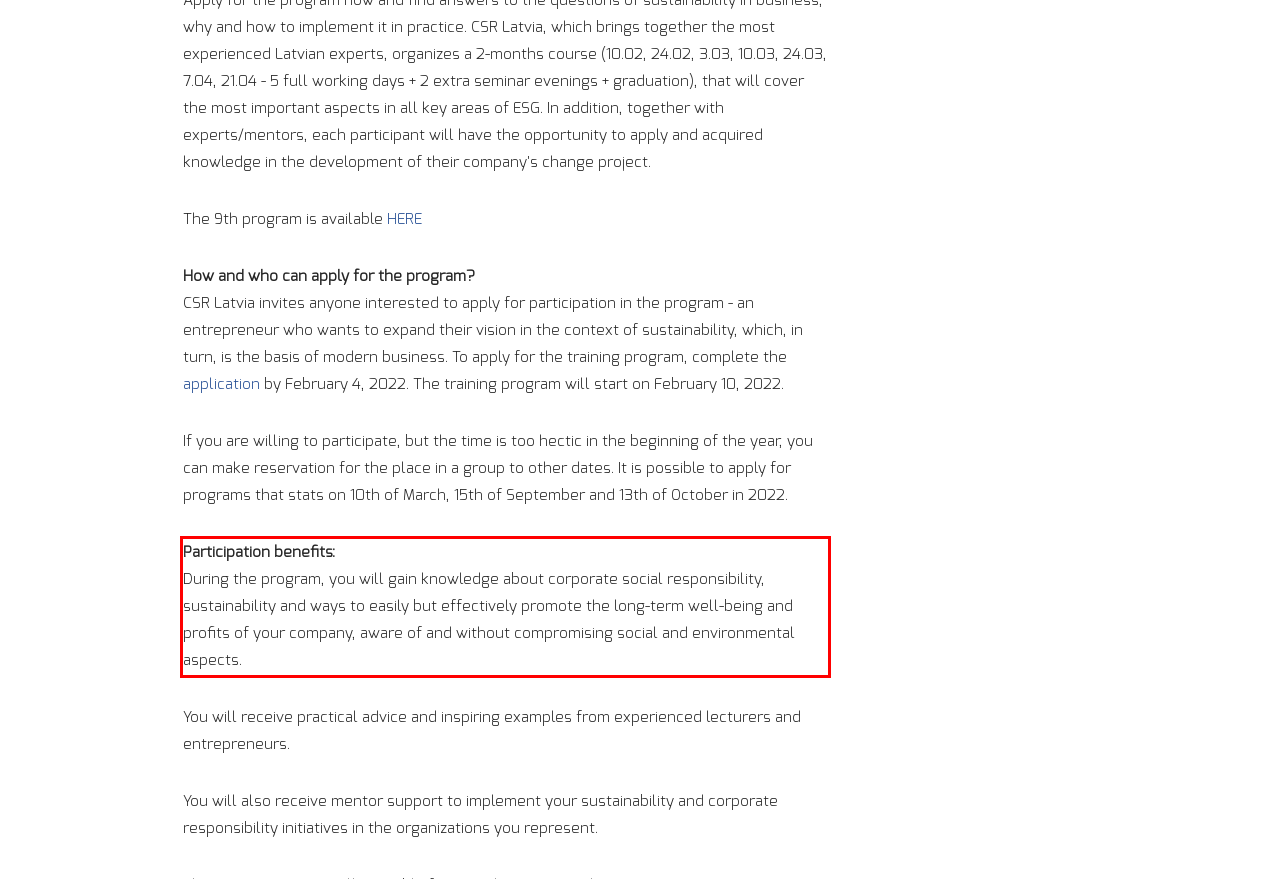Please perform OCR on the text within the red rectangle in the webpage screenshot and return the text content.

Participation benefits: During the program, you will gain knowledge about corporate social responsibility, sustainability and ways to easily but effectively promote the long-term well-being and profits of your company, aware of and without compromising social and environmental aspects.